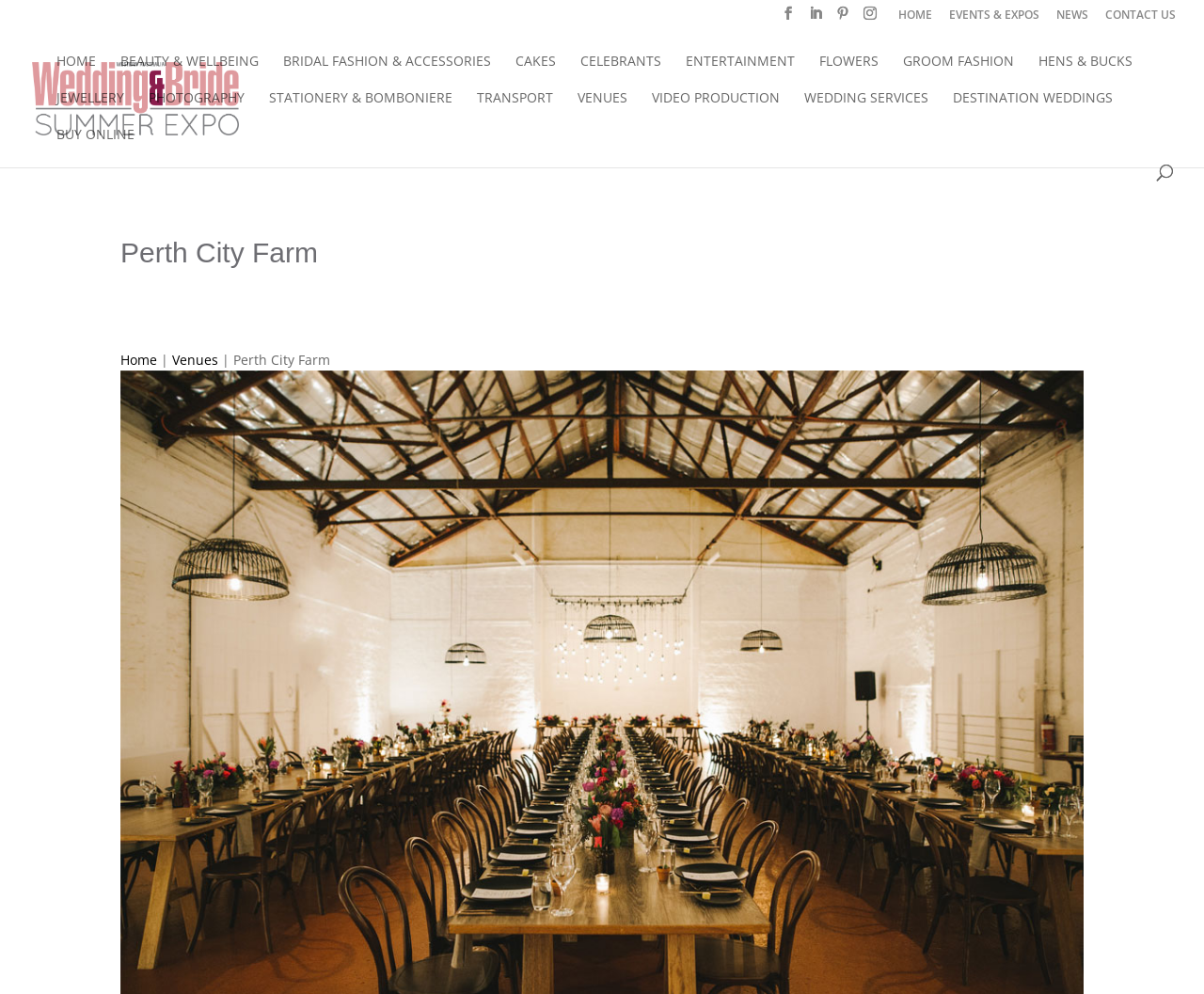Please provide a brief answer to the following inquiry using a single word or phrase:
How many categories are listed on the page?

19